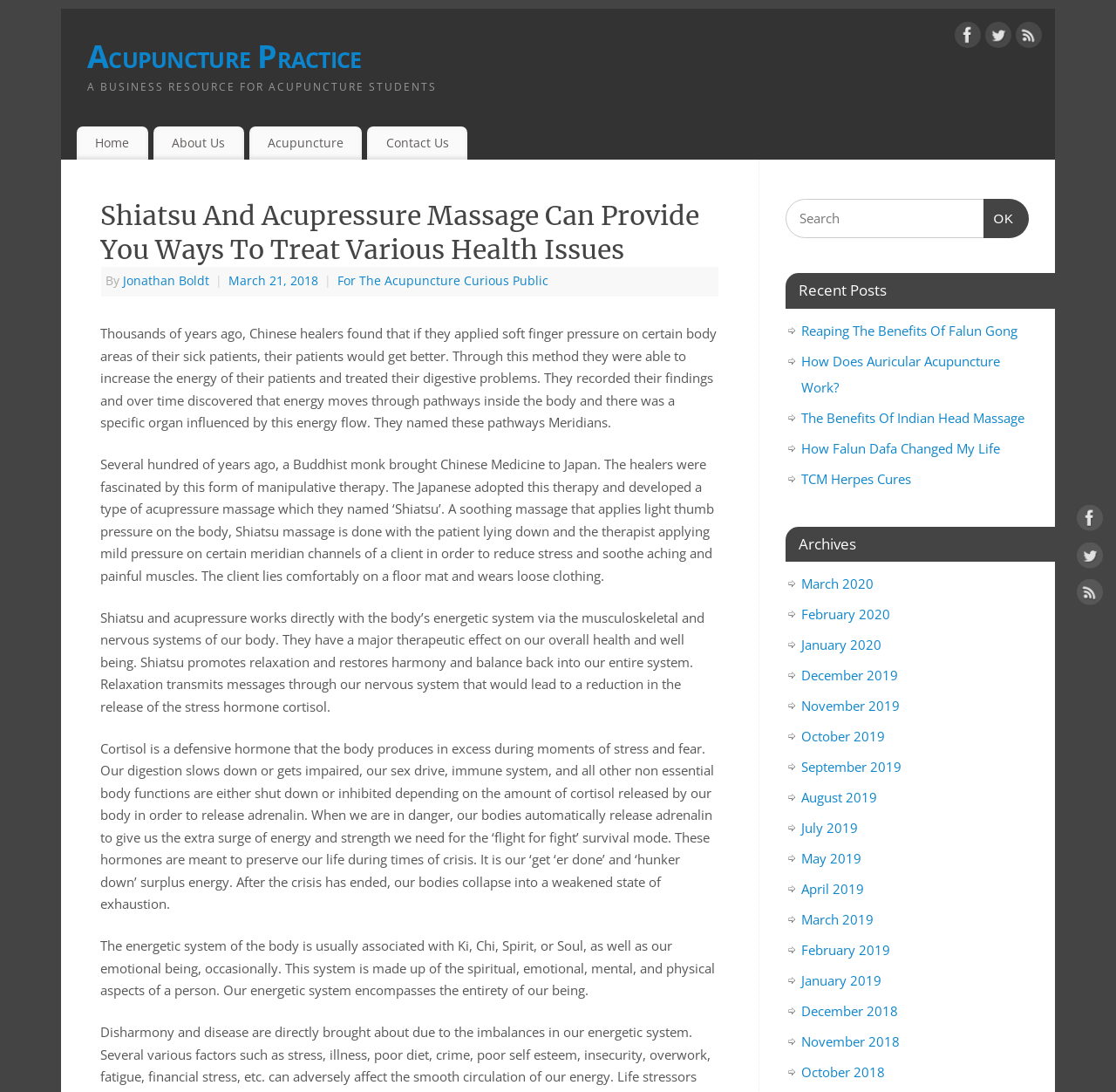Locate the bounding box coordinates of the area where you should click to accomplish the instruction: "Search for something".

[0.704, 0.182, 0.922, 0.218]